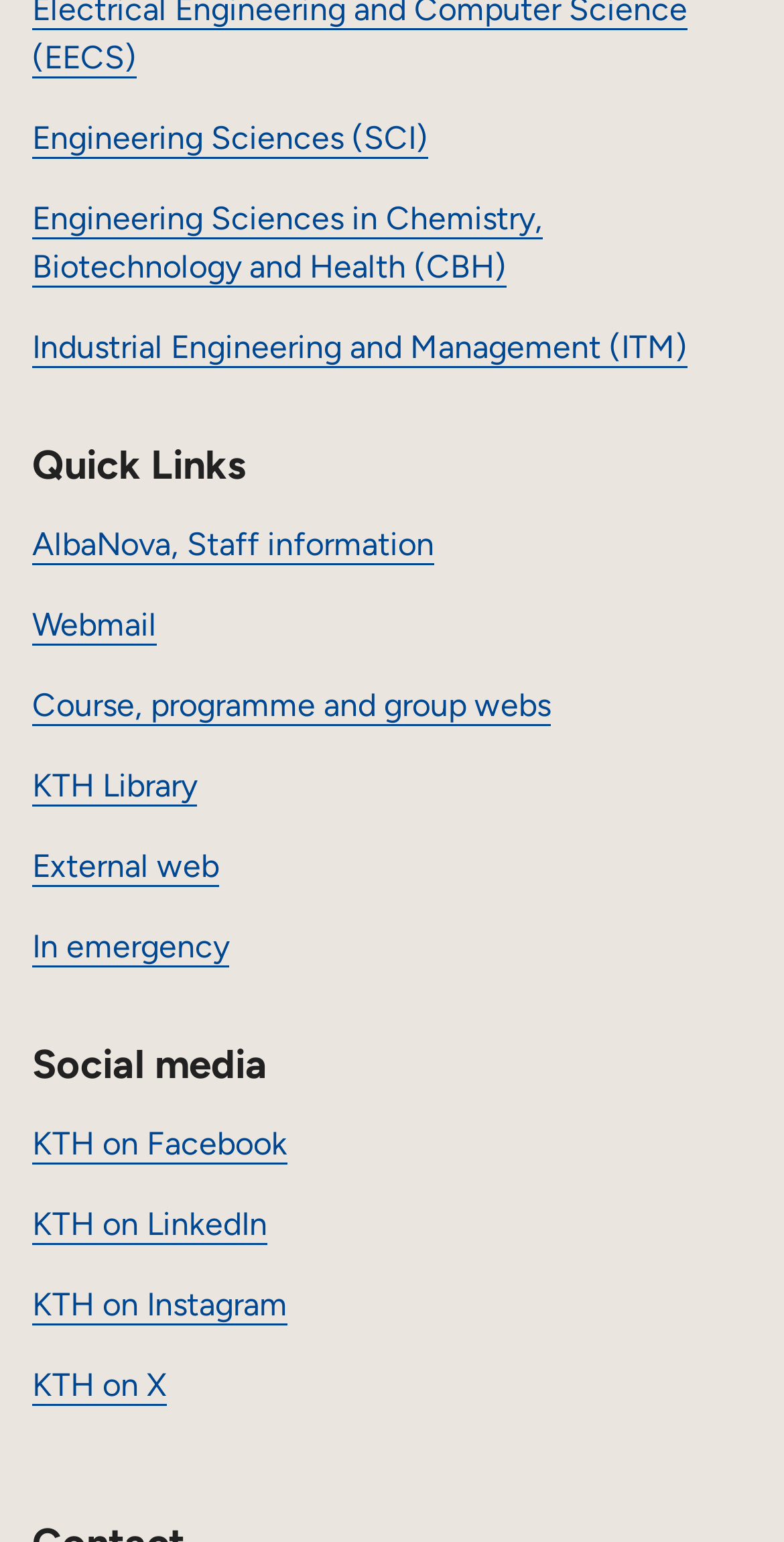Can you specify the bounding box coordinates for the region that should be clicked to fulfill this instruction: "View Course, programme and group webs".

[0.041, 0.445, 0.703, 0.47]